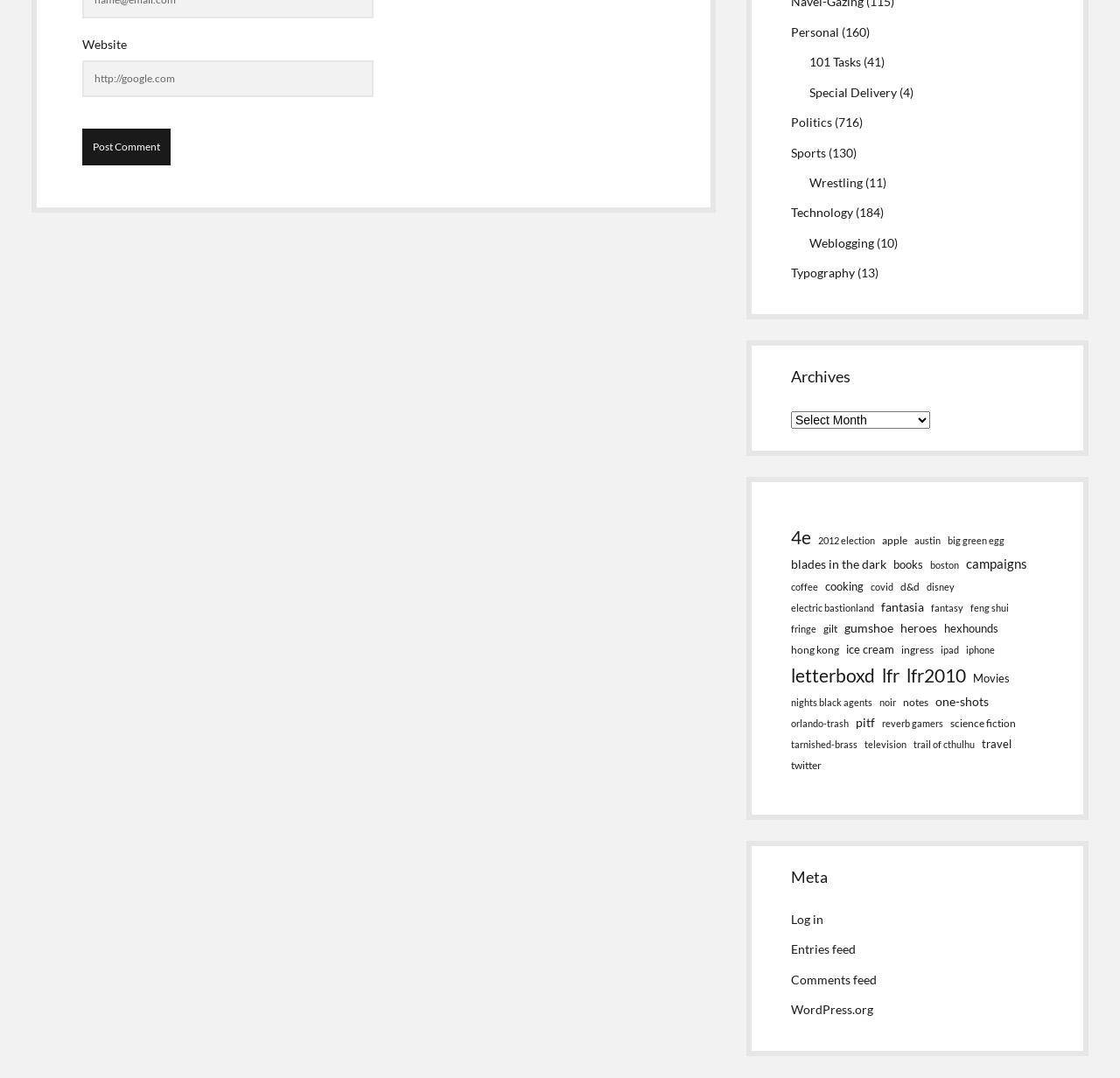Please identify the coordinates of the bounding box that should be clicked to fulfill this instruction: "go to personal homepage".

[0.706, 0.022, 0.749, 0.036]